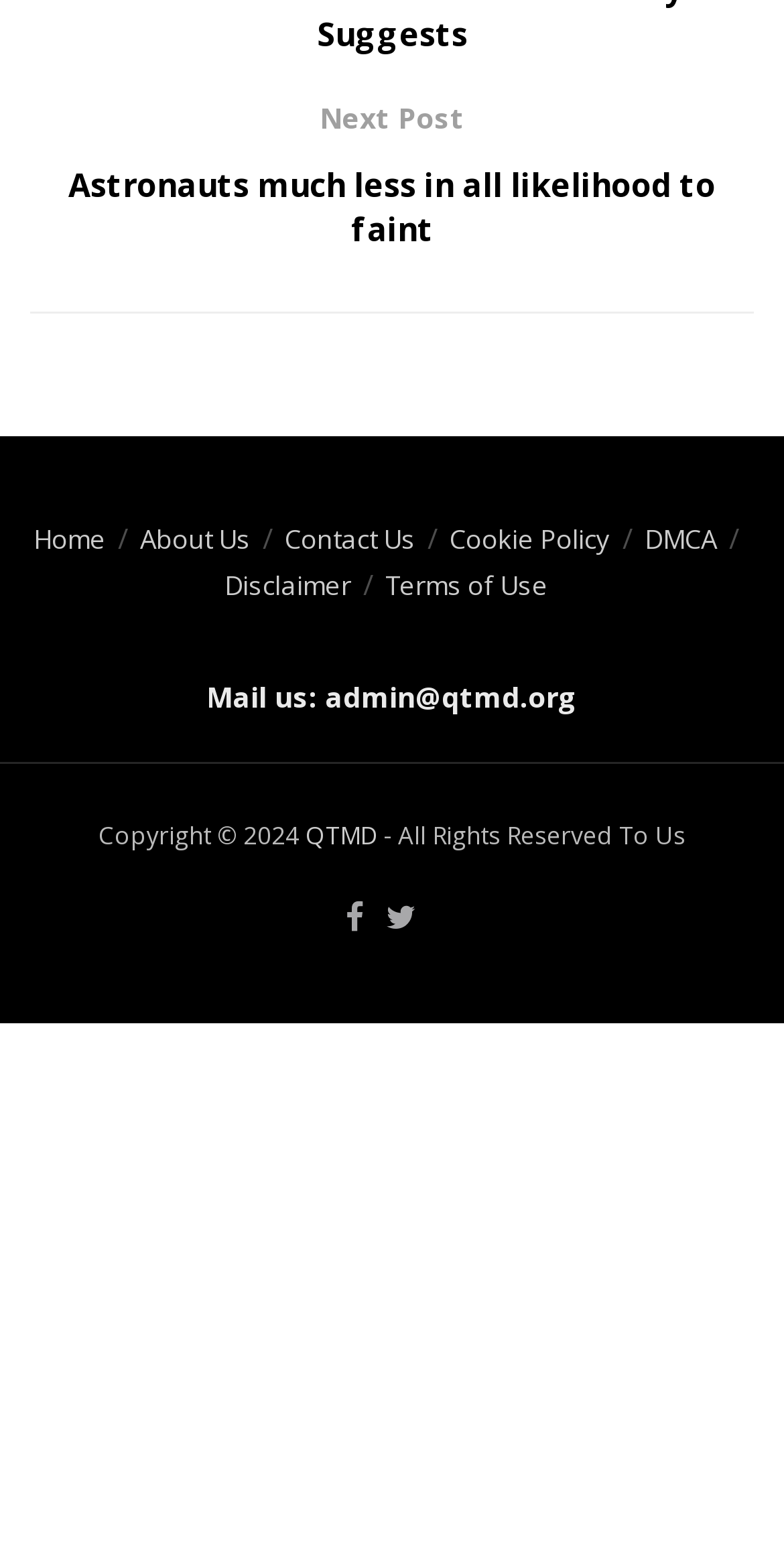Specify the bounding box coordinates of the area to click in order to follow the given instruction: "view disclaimer."

[0.286, 0.364, 0.447, 0.387]